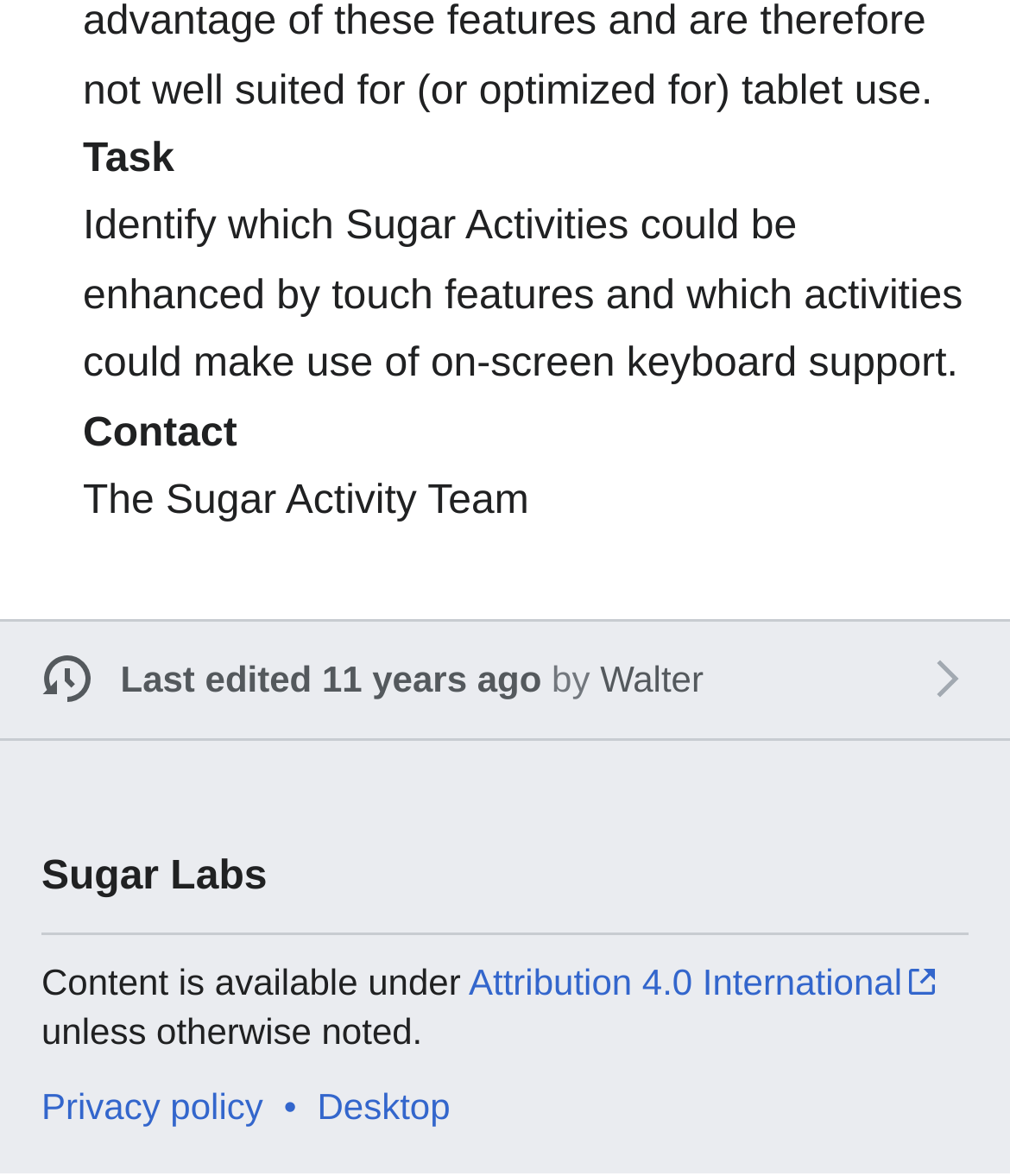From the element description Privacy policy, predict the bounding box coordinates of the UI element. The coordinates must be specified in the format (top-left x, top-left y, bottom-right x, bottom-right y) and should be within the 0 to 1 range.

[0.041, 0.923, 0.26, 0.958]